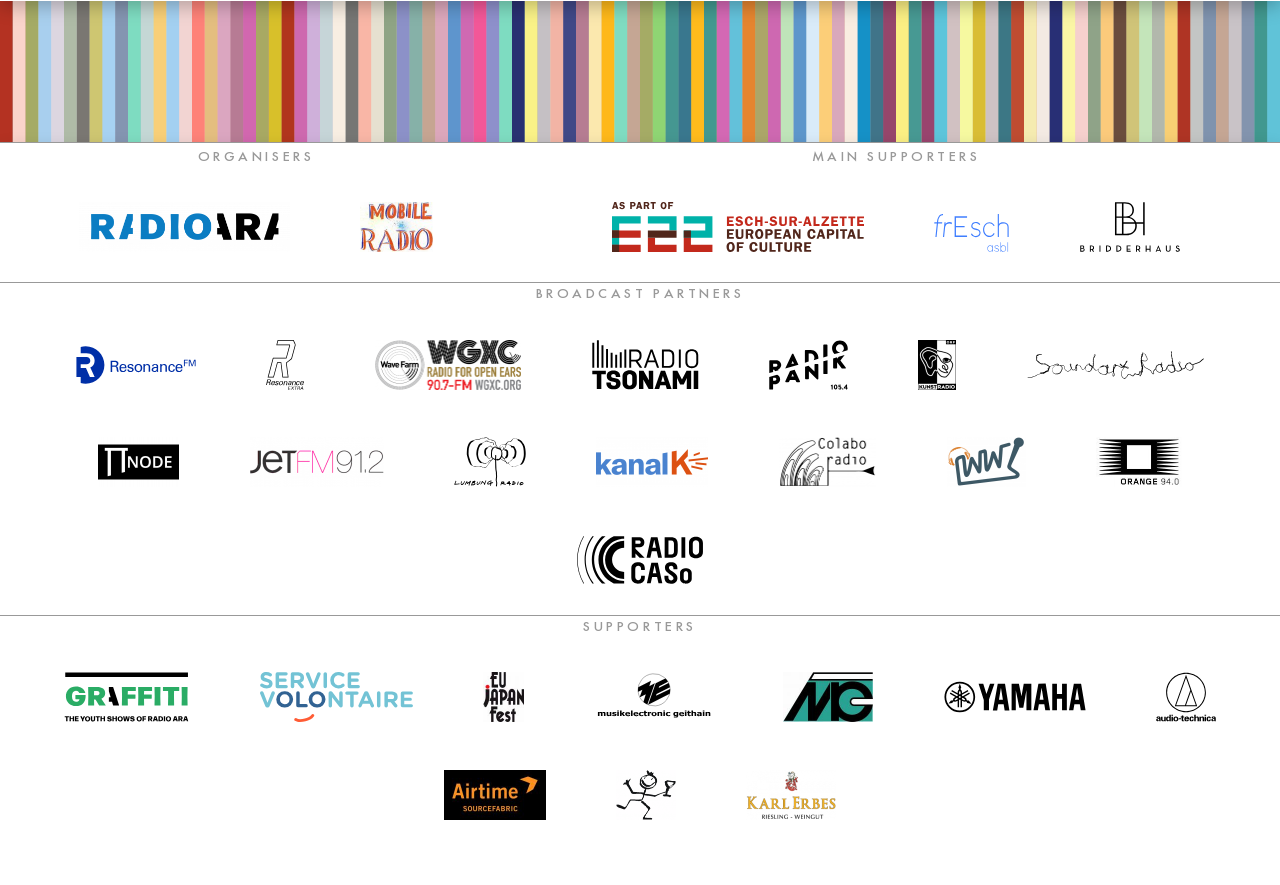Find the coordinates for the bounding box of the element with this description: "alt="musikelektronic geithain"".

[0.465, 0.76, 0.557, 0.85]